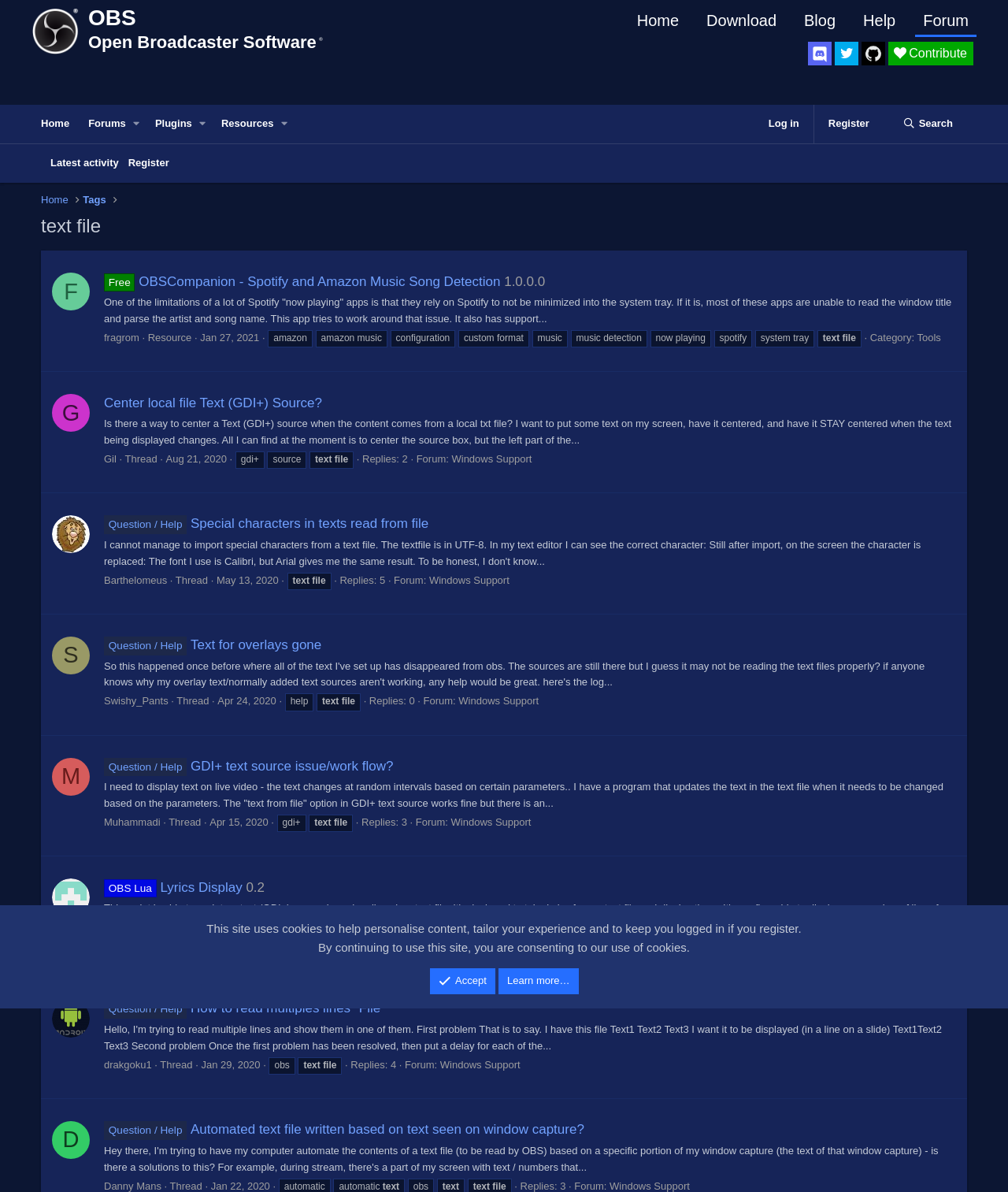What is the name of the software discussed on this forum?
Give a thorough and detailed response to the question.

The name of the software discussed on this forum is Open Broadcaster Software, which is abbreviated as OBS. This can be inferred from the logo and the text 'Open Broadcaster Software' at the top of the webpage.